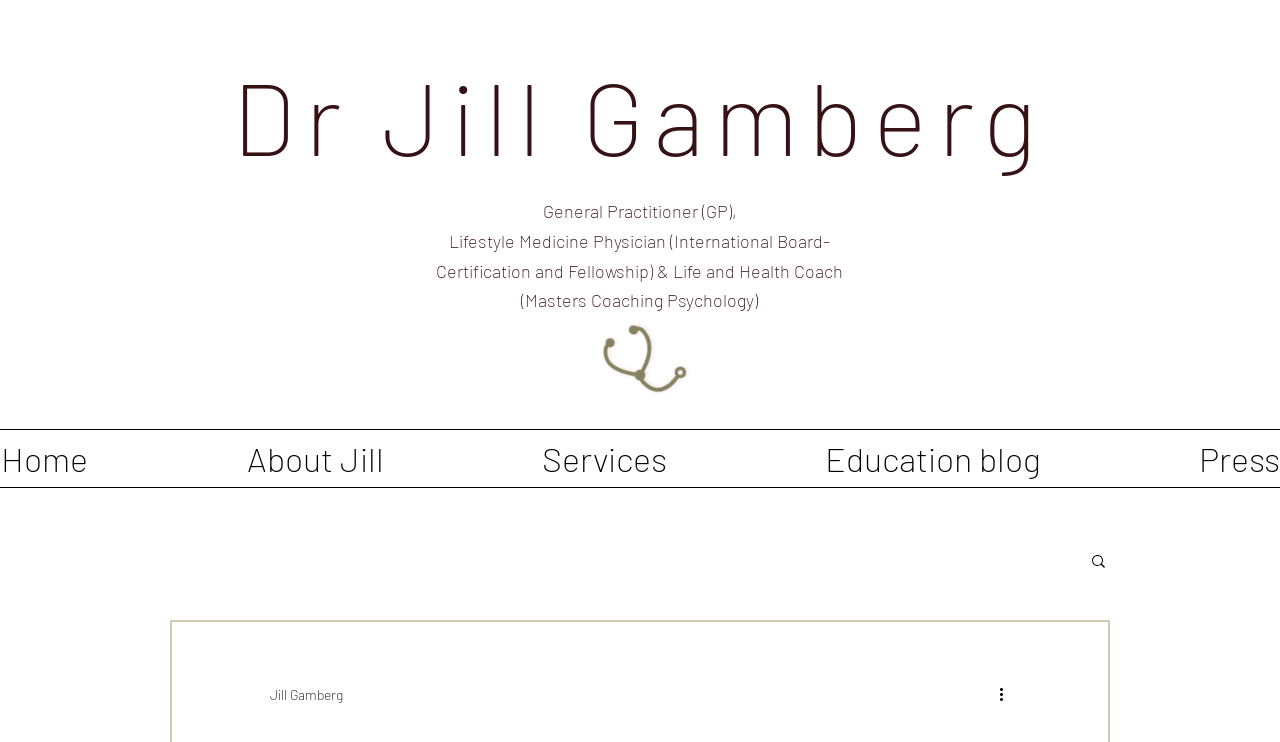Based on the element description: "Roger Federer", identify the UI element and provide its bounding box coordinates. Use four float numbers between 0 and 1, [left, top, right, bottom].

None